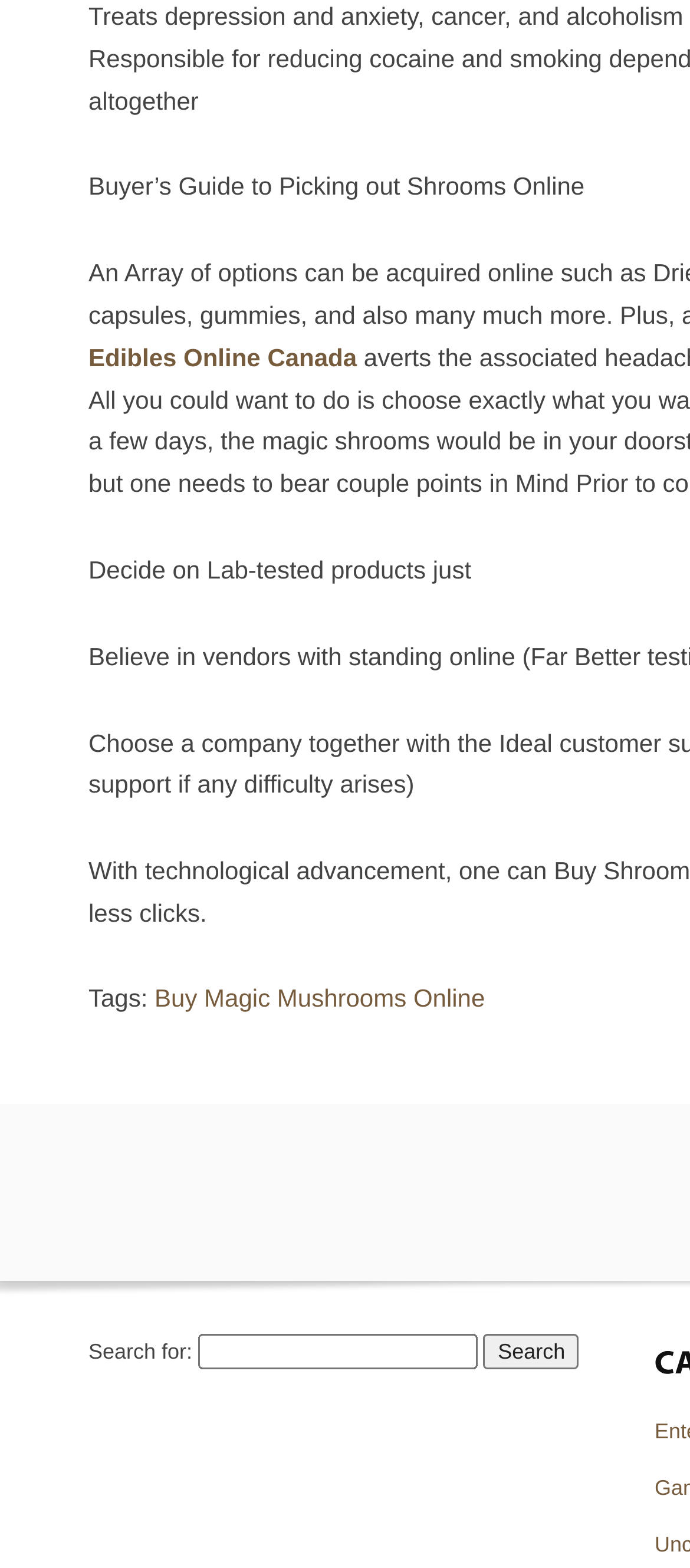Locate the bounding box for the described UI element: "parent_node: Search for: name="s"". Ensure the coordinates are four float numbers between 0 and 1, formatted as [left, top, right, bottom].

[0.287, 0.851, 0.692, 0.873]